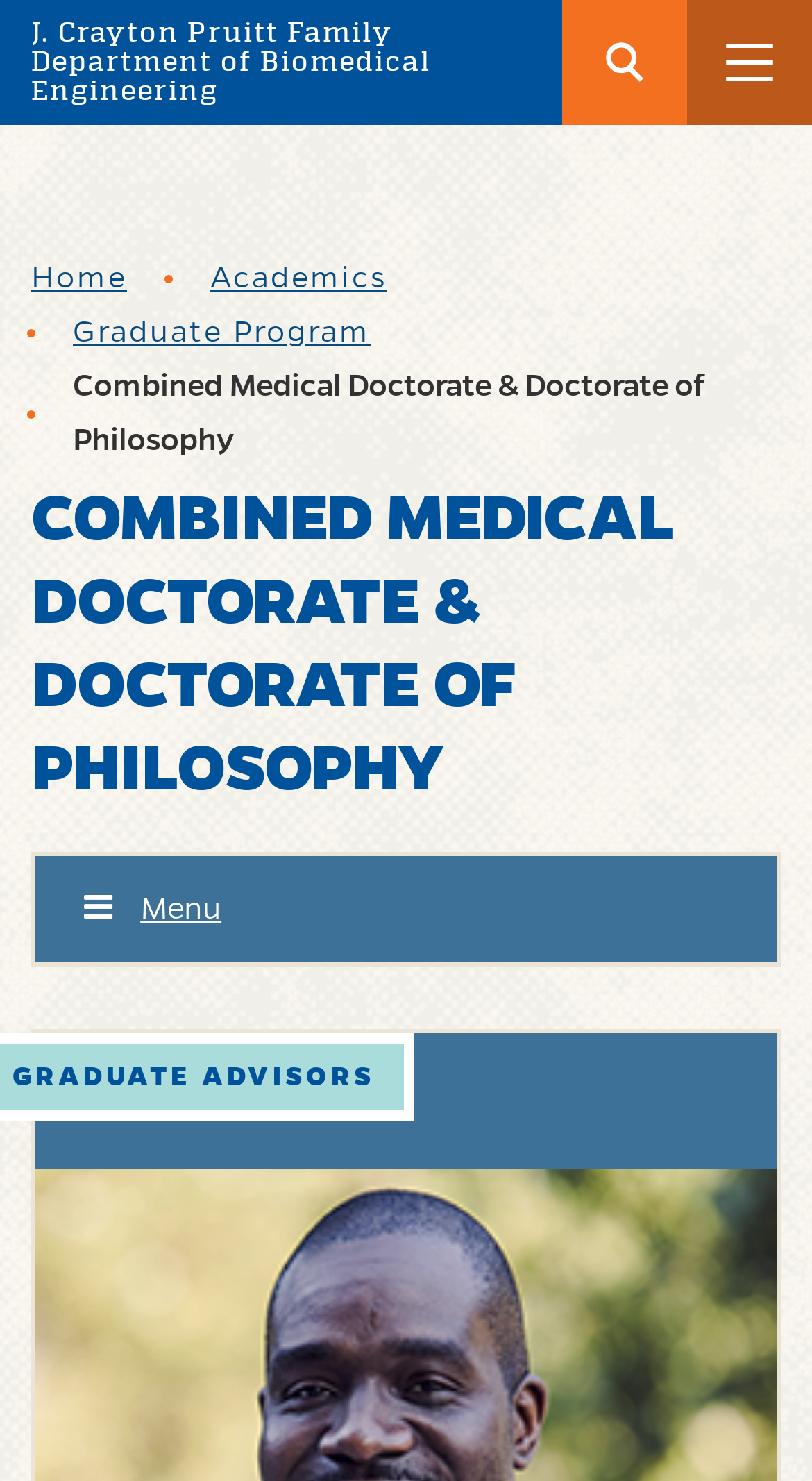Give a short answer using one word or phrase for the question:
How many links are in the top navigation menu?

3